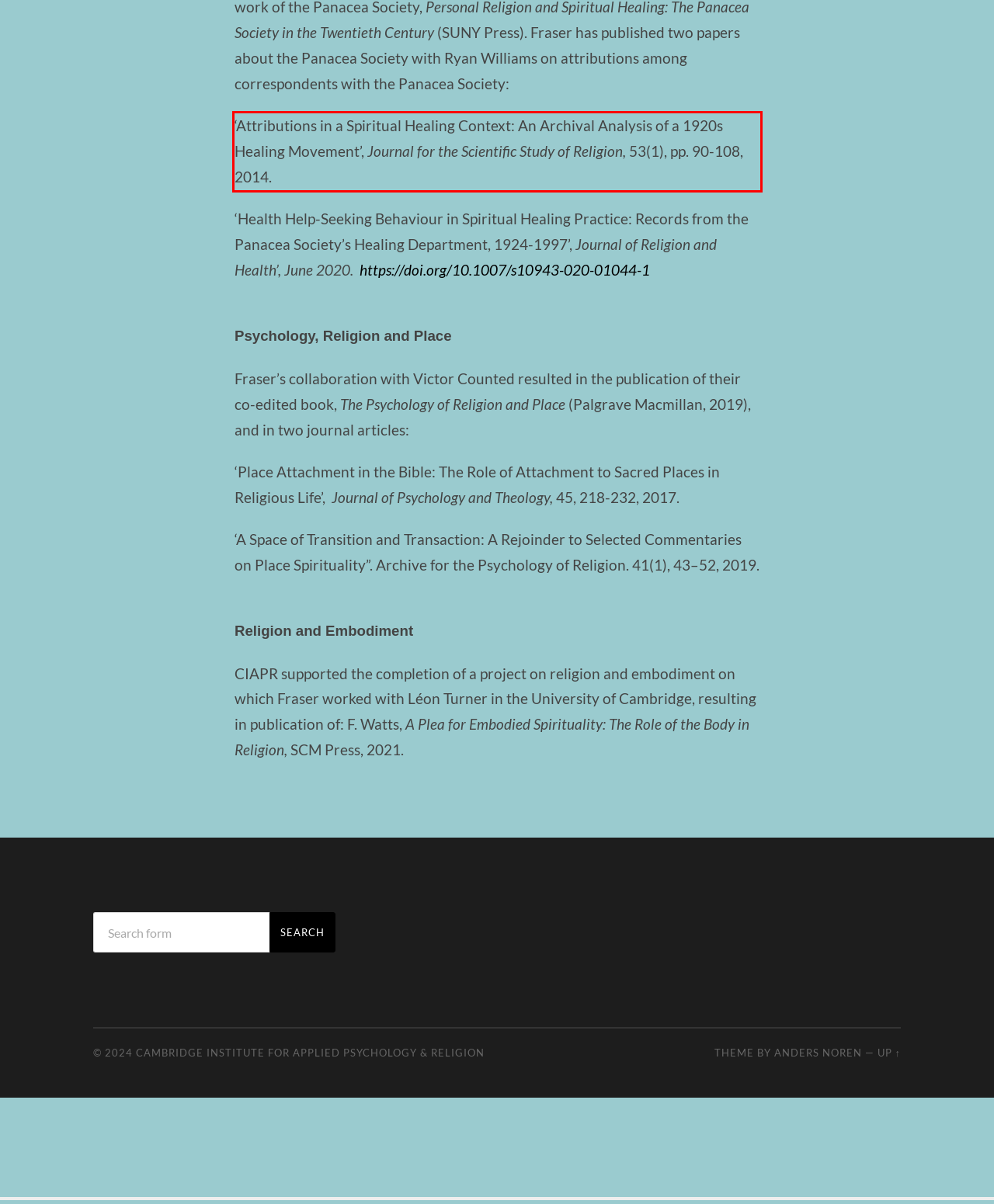Look at the webpage screenshot and recognize the text inside the red bounding box.

‘Attributions in a Spiritual Healing Context: An Archival Analysis of a 1920s Healing Movement’, Journal for the Scientific Study of Religion, 53(1), pp. 90-108, 2014.